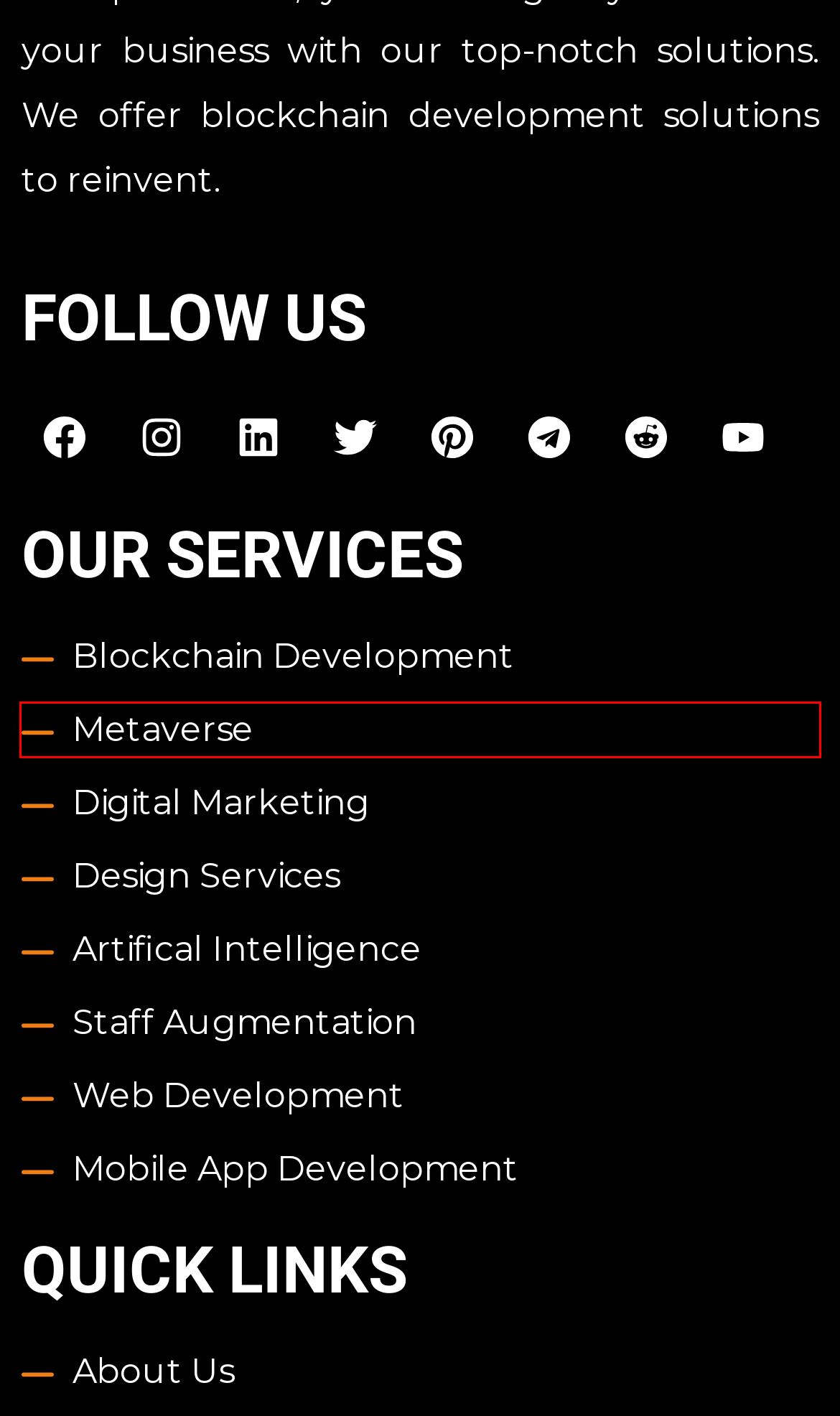Using the screenshot of a webpage with a red bounding box, pick the webpage description that most accurately represents the new webpage after the element inside the red box is clicked. Here are the candidates:
A. BLOCKCHAIN DEVELOPMENT - optimusfox
B. About Us - optimusfox
C. ARTIFICIAL INTELLIGENCE - optimusfox
D. WEB DEVELOPMENT - optimusfox
E. Design Services - optimusfox
F. METAVERSE - optimusfox
G. Digital Marketing - optimusfox
H. MOBILE APP DEVELOPMENT - optimusfox

F